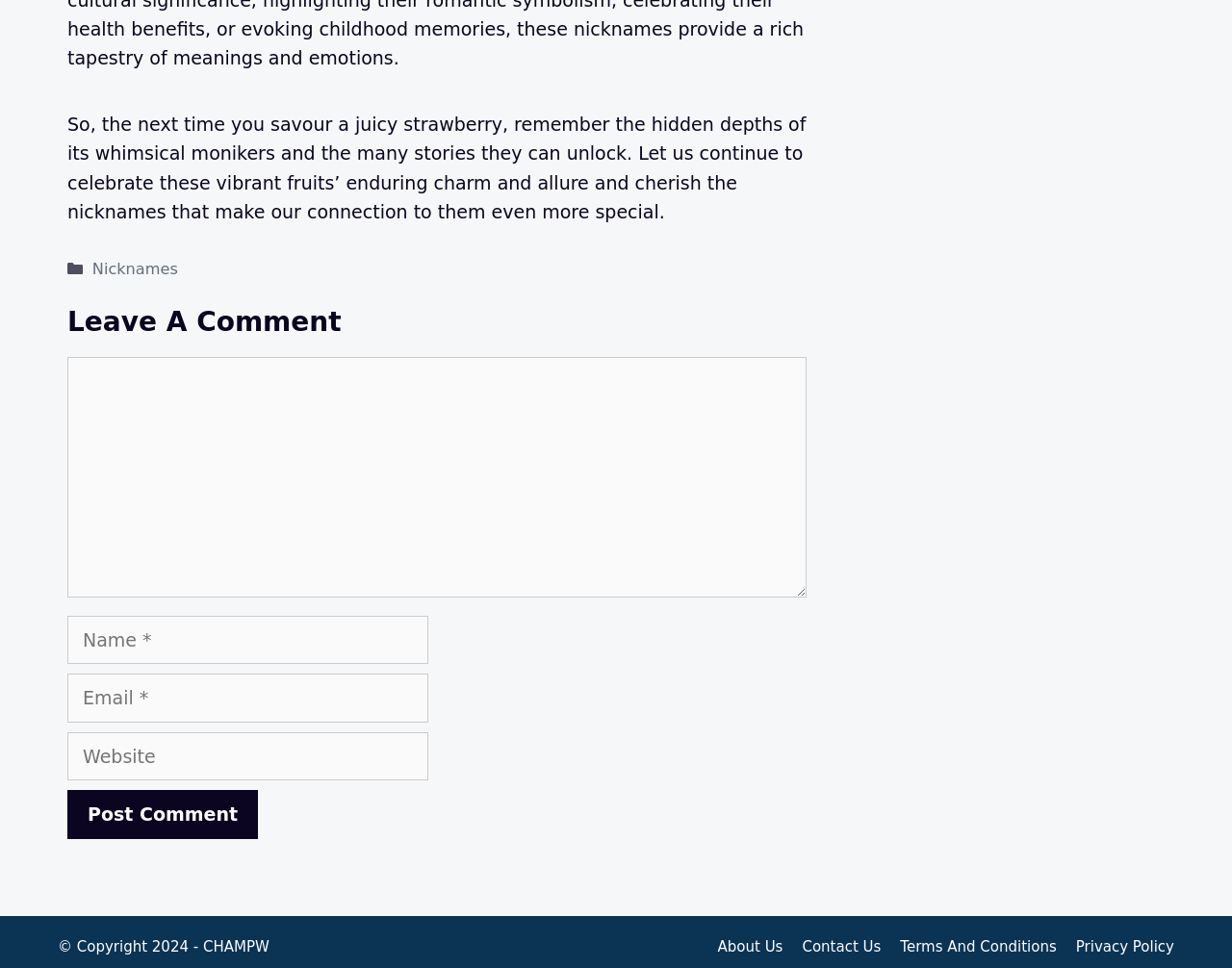Utilize the details in the image to give a detailed response to the question: What is the purpose of the text box at the top?

The text box at the top is labeled as 'Comment' and is required, indicating that it is for users to leave a comment on the webpage. This is further supported by the heading 'Leave A Comment' above the text box.